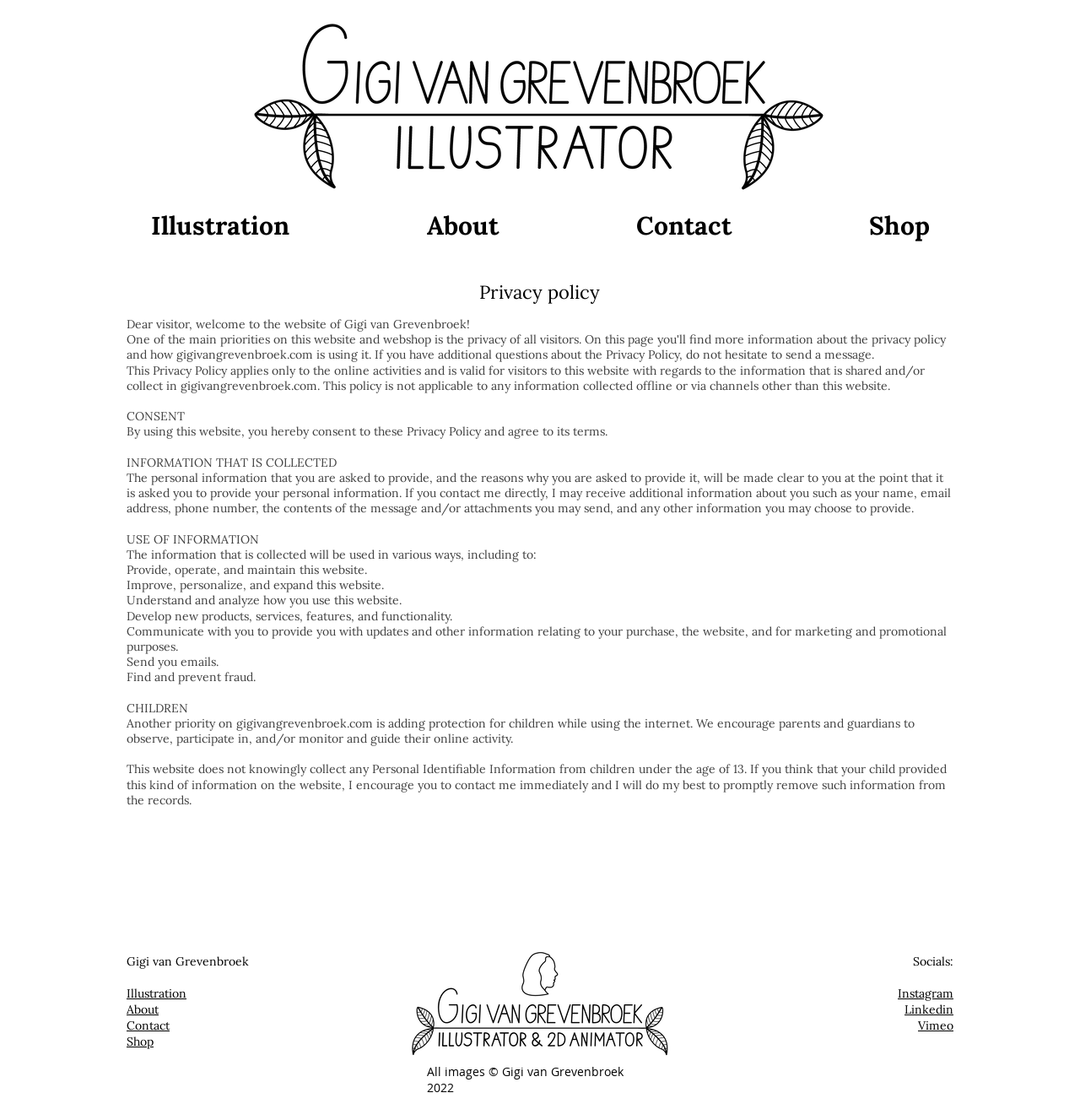From the details in the image, provide a thorough response to the question: What is the age limit for providing personal information on this website?

I found this information in the 'CHILDREN' section of the privacy policy, which states that the website does not knowingly collect personal identifiable information from children under the age of 13.